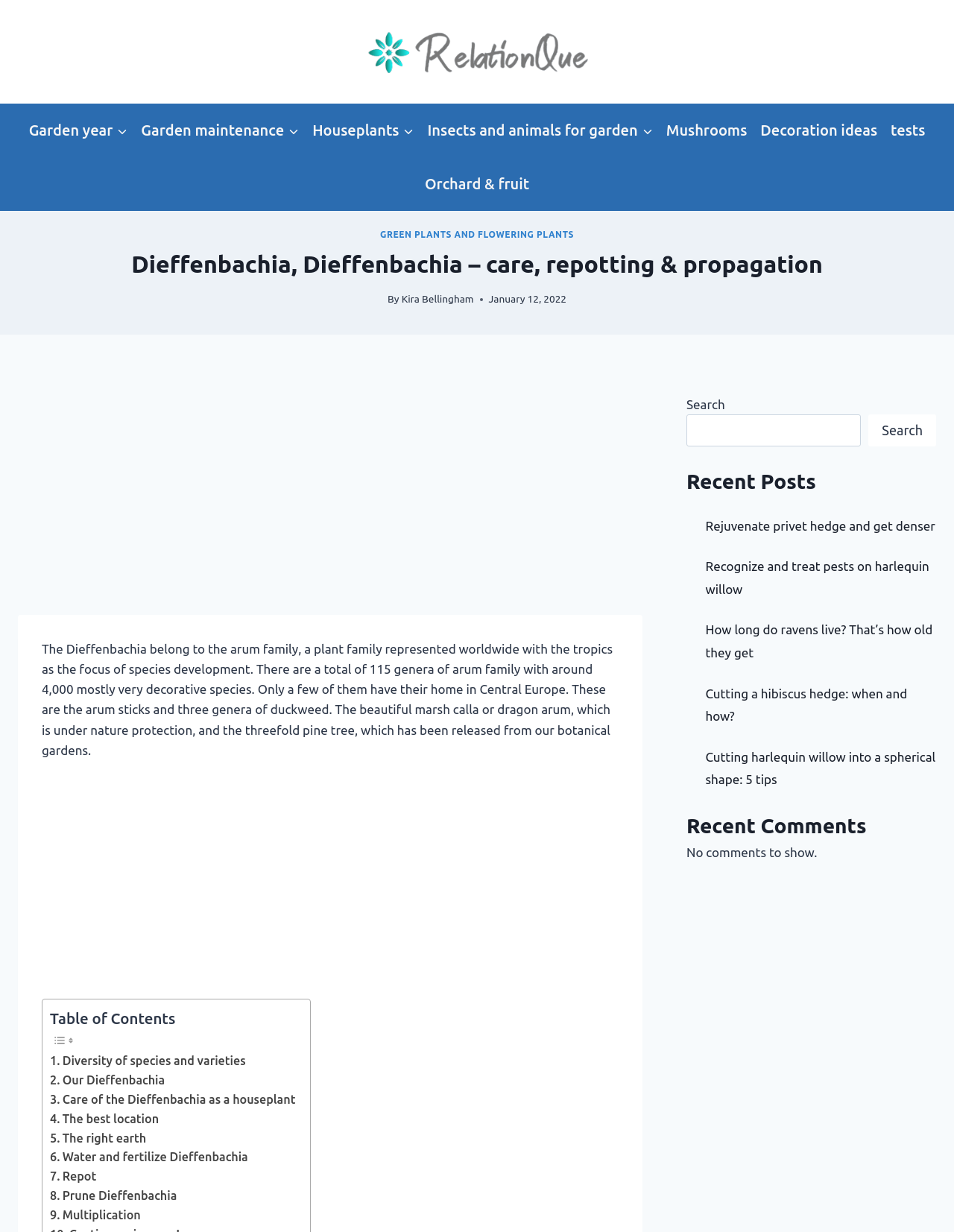Determine the bounding box coordinates for the clickable element required to fulfill the instruction: "Read the article about 'Dieffenbachia, Dieffenbachia – care, repotting & propagation'". Provide the coordinates as four float numbers between 0 and 1, i.e., [left, top, right, bottom].

[0.138, 0.2, 0.862, 0.229]